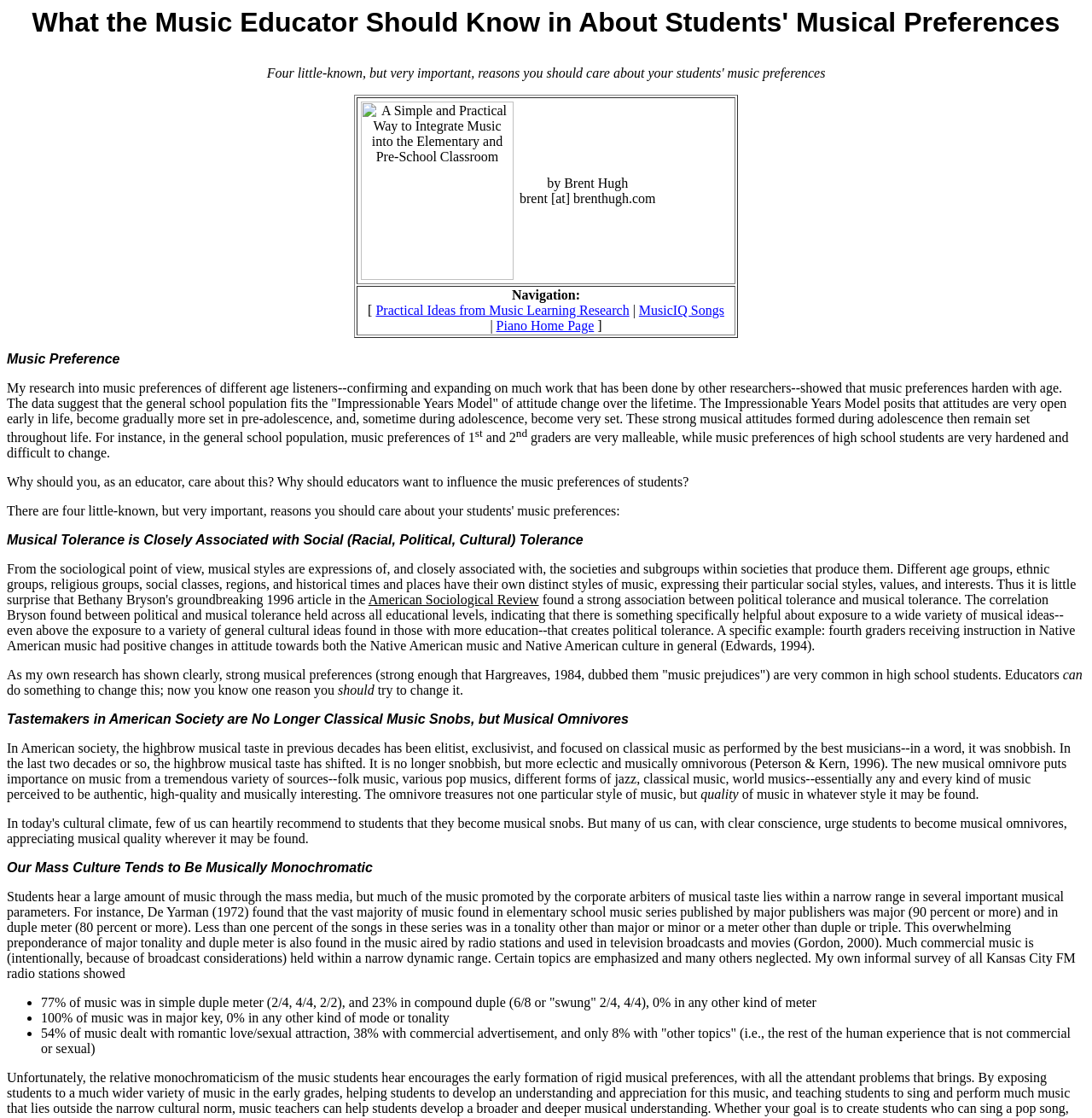Identify the bounding box for the UI element described as: "Piano Home Page". Ensure the coordinates are four float numbers between 0 and 1, formatted as [left, top, right, bottom].

[0.454, 0.285, 0.544, 0.298]